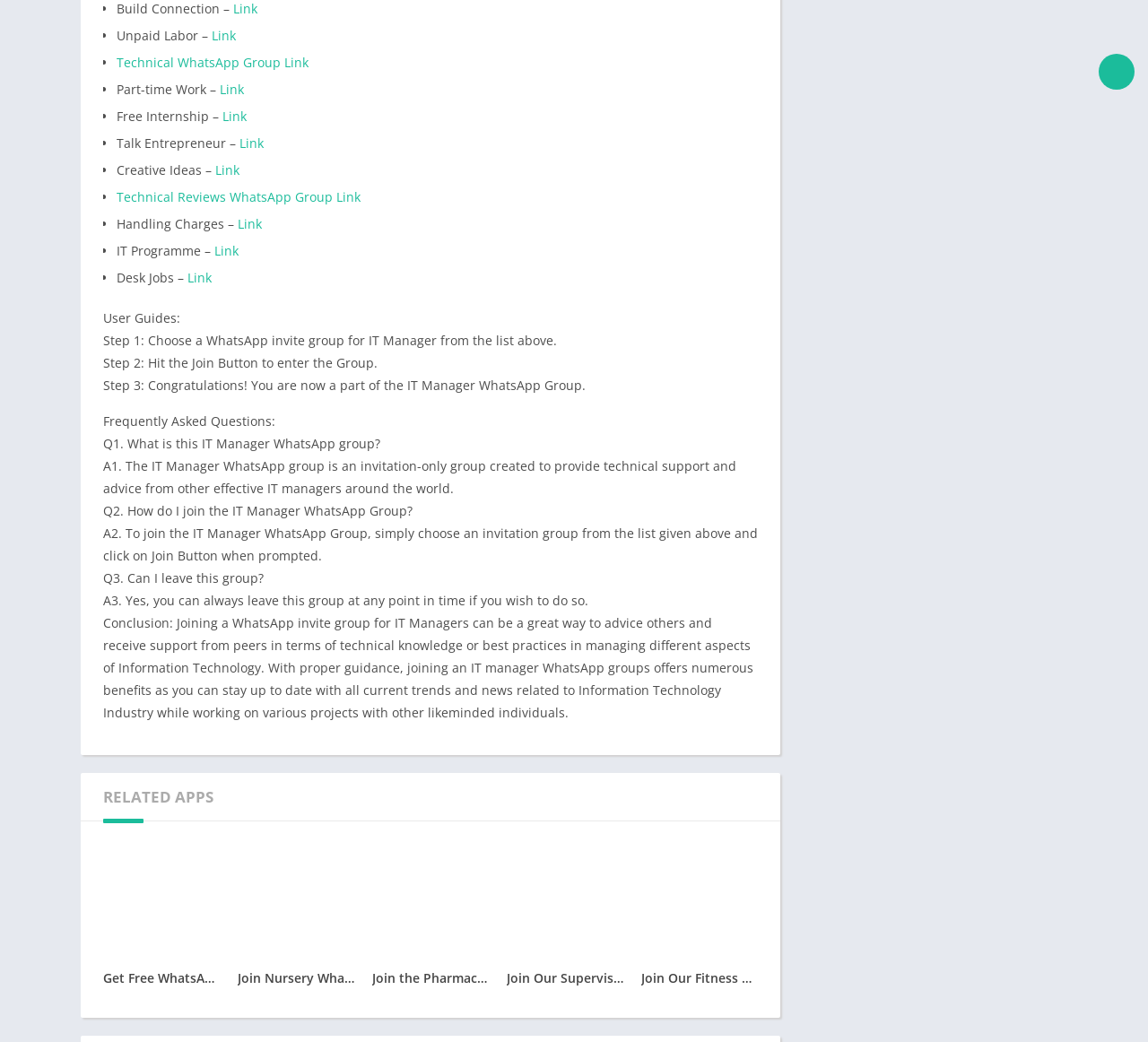What is the benefit of joining an IT manager WhatsApp group?
Provide a concise answer using a single word or phrase based on the image.

Stay updated with current trends